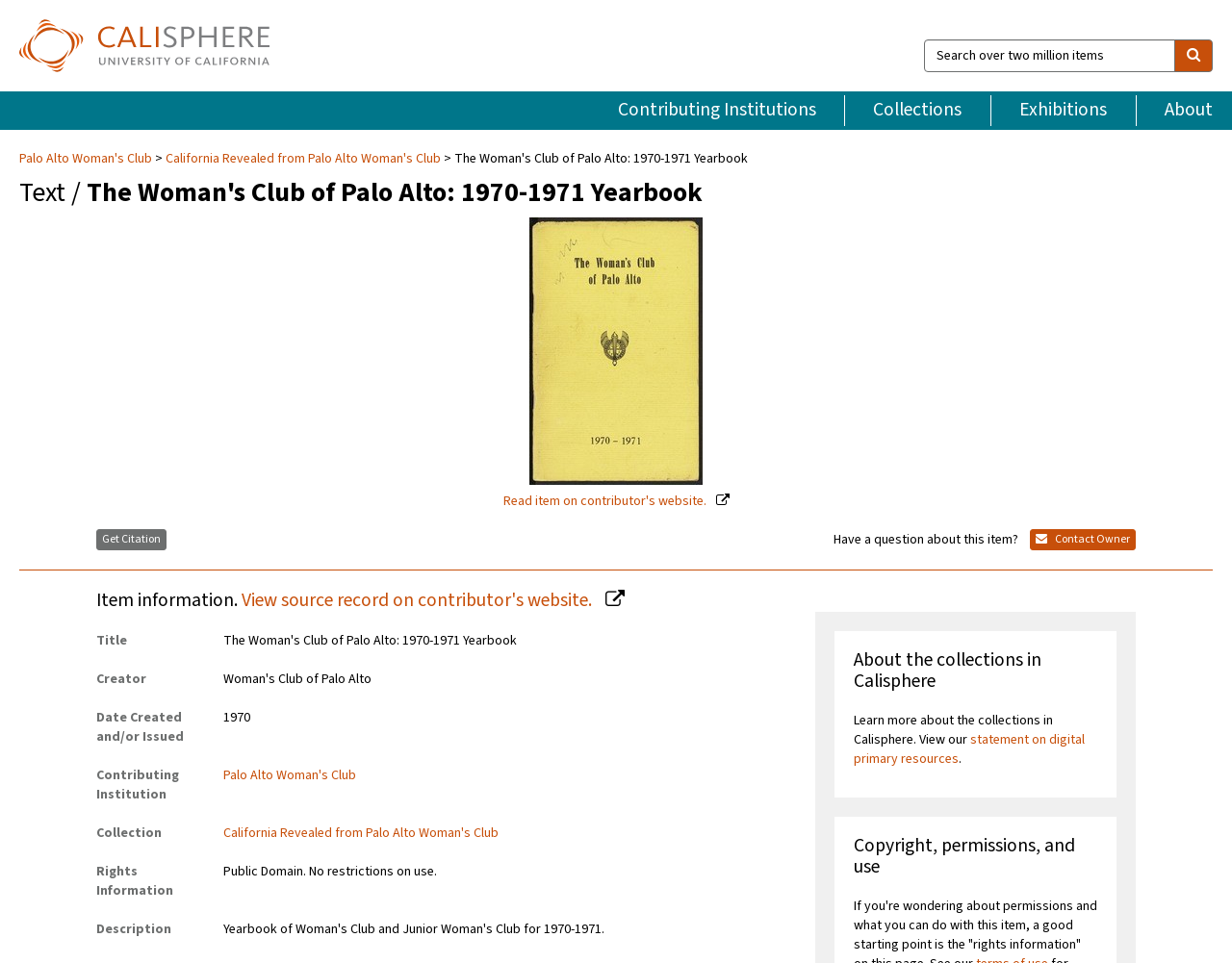Find the bounding box coordinates of the element you need to click on to perform this action: 'Search over two million items'. The coordinates should be represented by four float values between 0 and 1, in the format [left, top, right, bottom].

[0.75, 0.041, 0.954, 0.075]